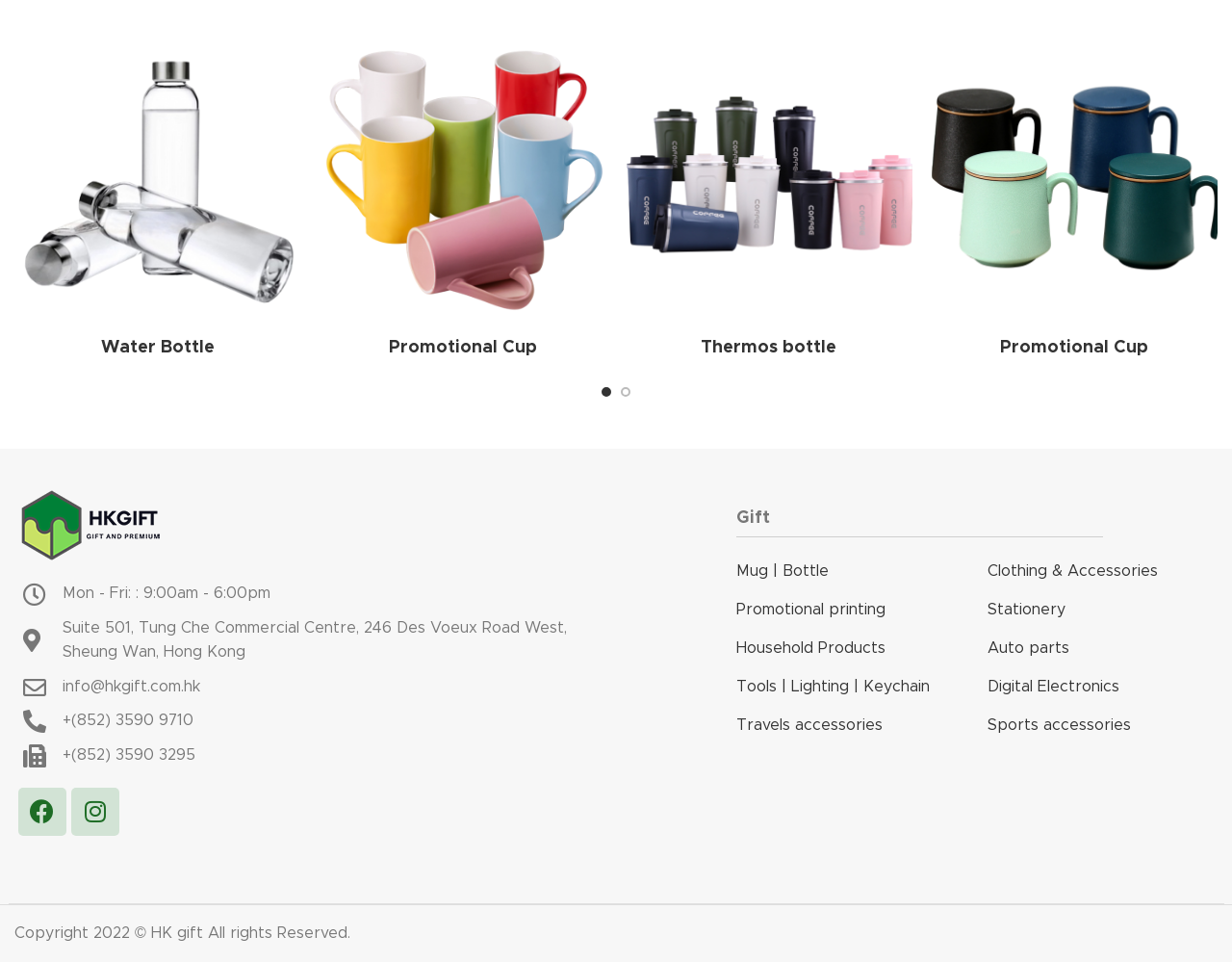Determine the bounding box coordinates of the clickable region to execute the instruction: "View Promotional Cup details". The coordinates should be four float numbers between 0 and 1, denoted as [left, top, right, bottom].

[0.26, 0.335, 0.492, 0.375]